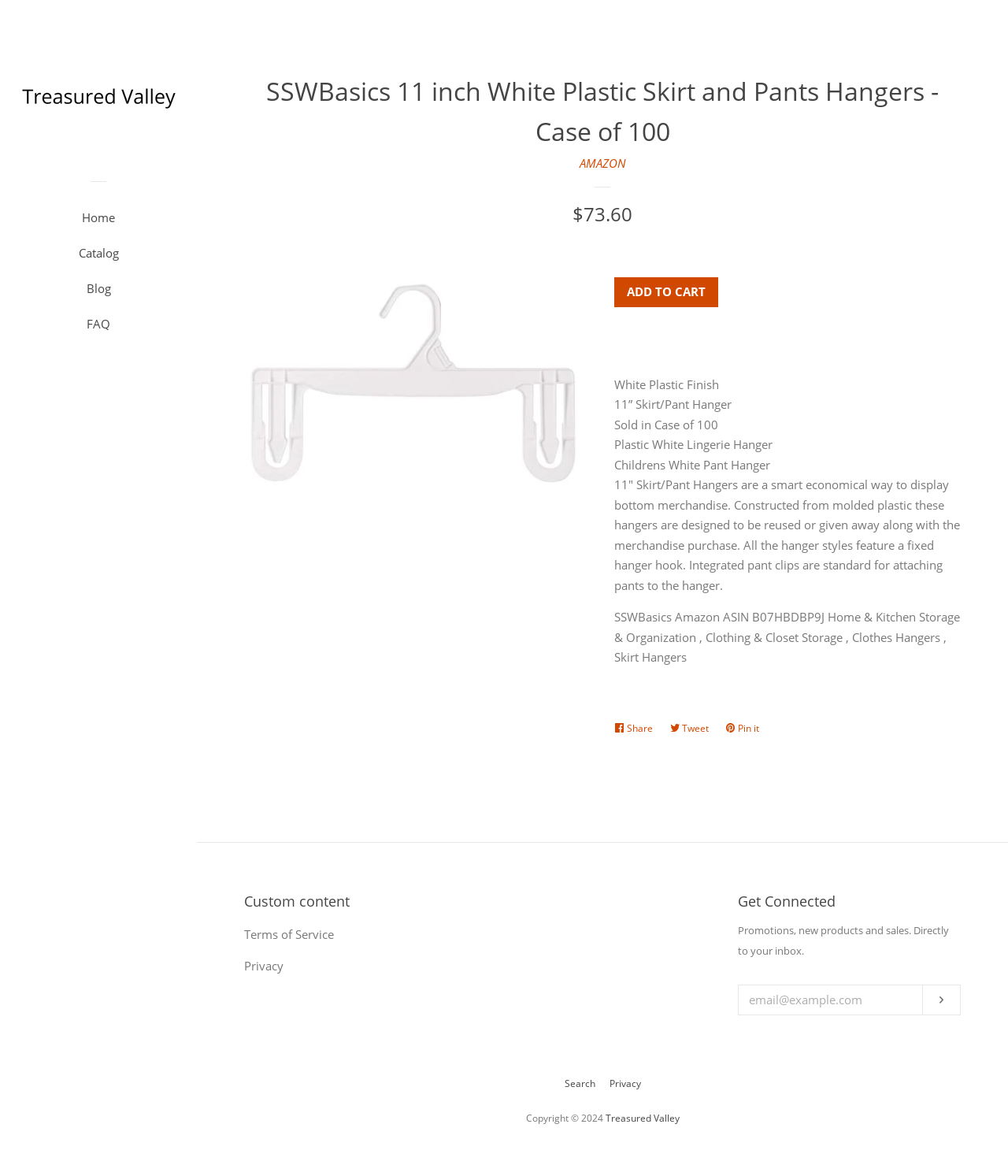Point out the bounding box coordinates of the section to click in order to follow this instruction: "Click the 'Treasured Valley' link at the top".

[0.021, 0.064, 0.174, 0.104]